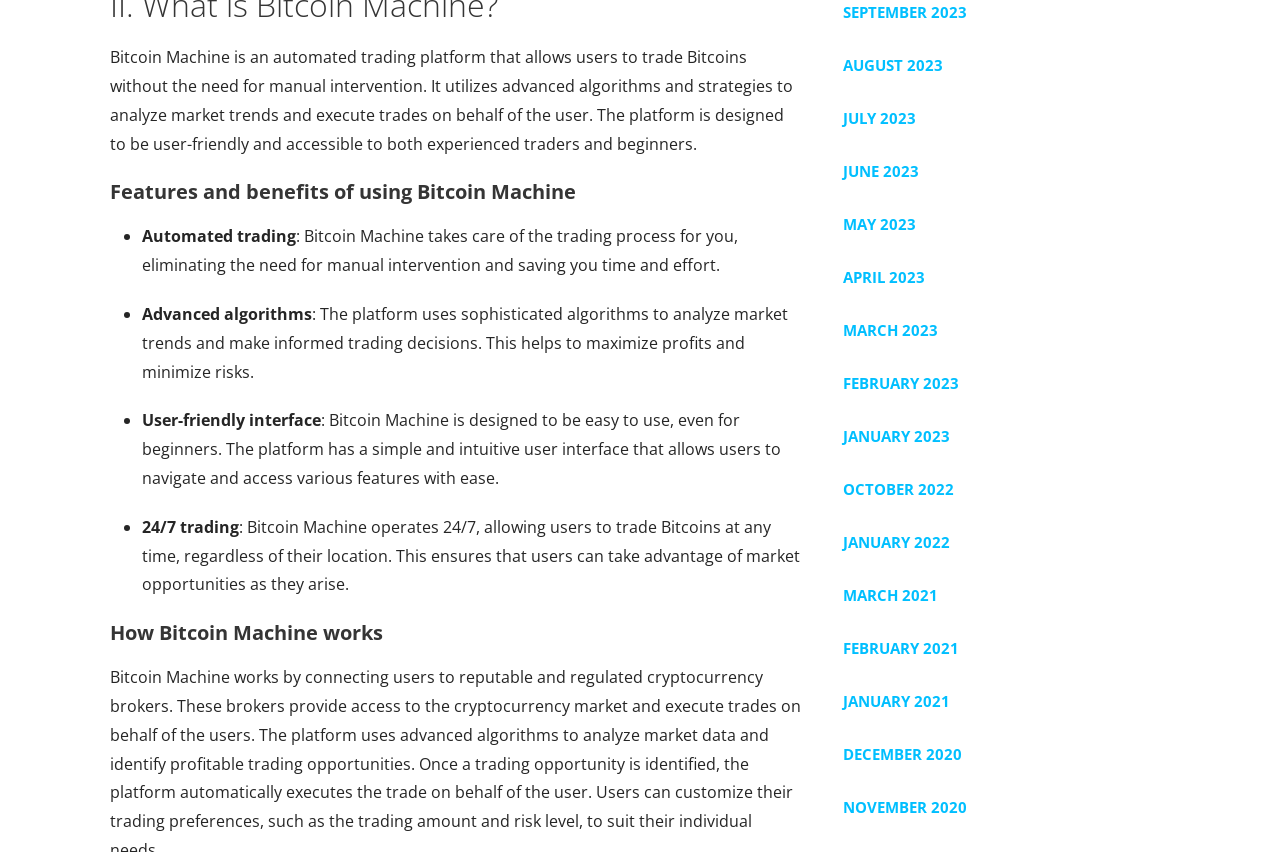Please identify the bounding box coordinates of the clickable area that will allow you to execute the instruction: "View features and benefits of using Bitcoin Machine".

[0.086, 0.209, 0.628, 0.242]